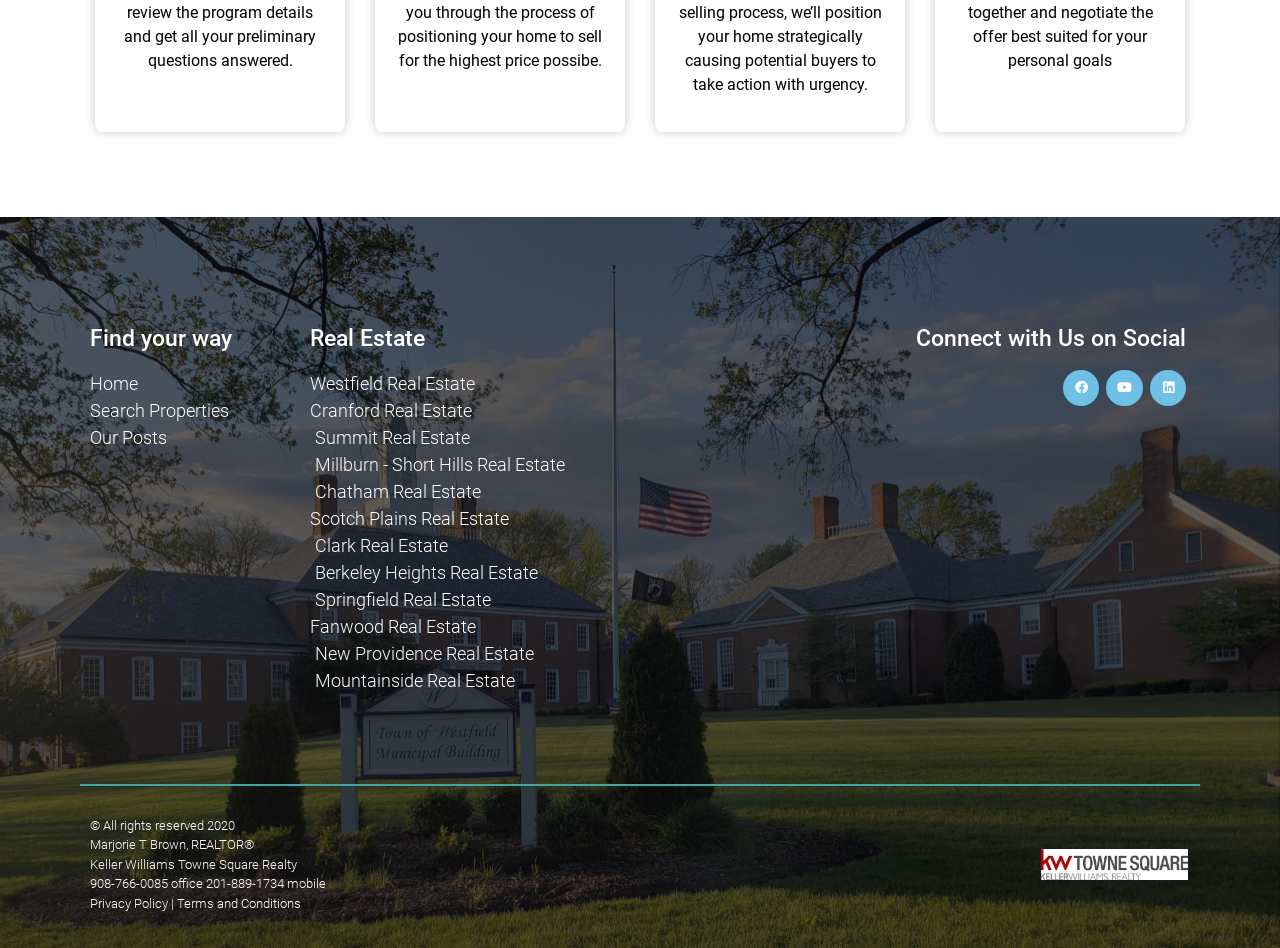Using the format (top-left x, top-left y, bottom-right x, bottom-right y), provide the bounding box coordinates for the described UI element. All values should be floating point numbers between 0 and 1: Berkeley Heights Real Estate

[0.242, 0.589, 0.635, 0.618]